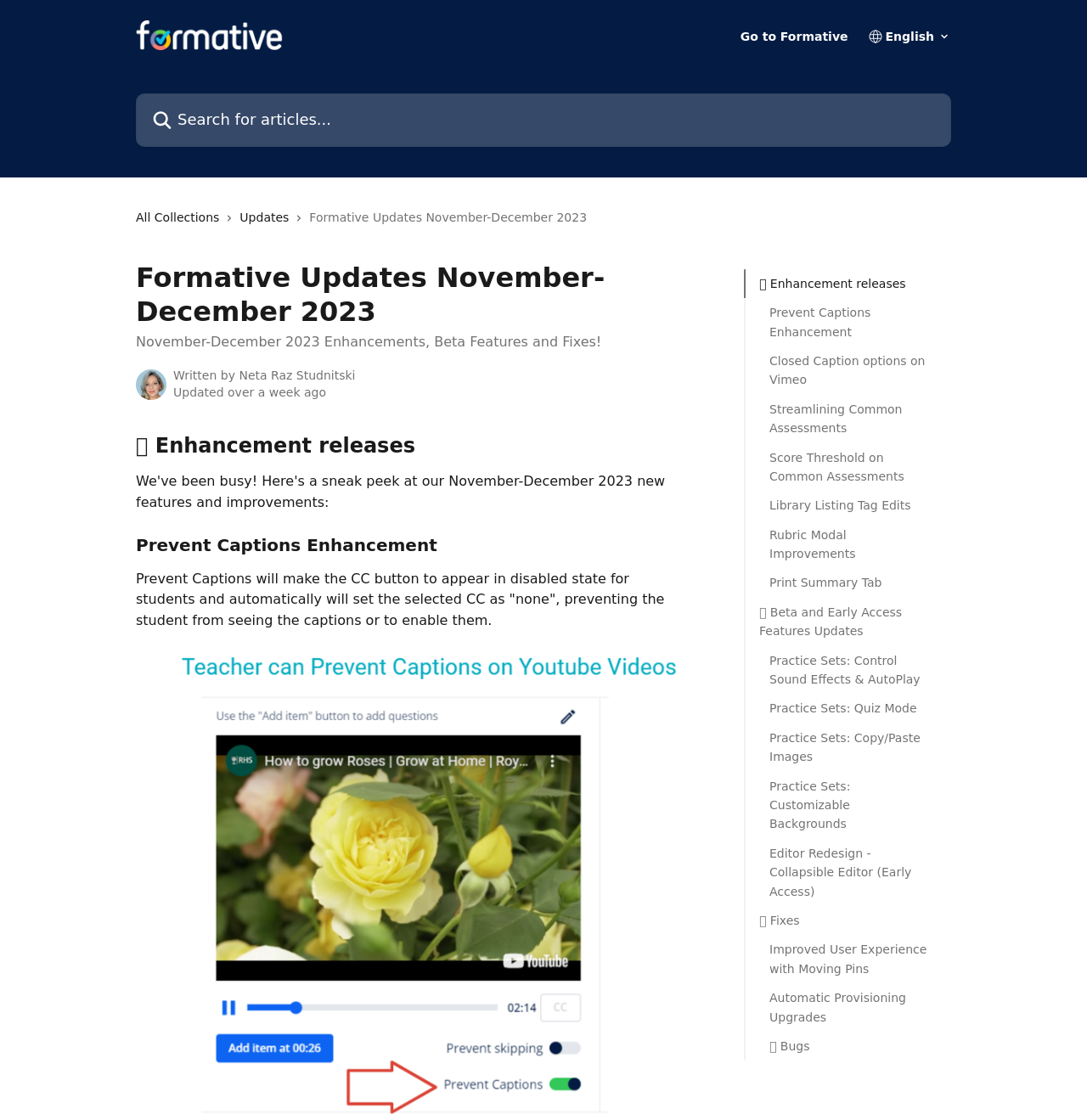Refer to the image and answer the question with as much detail as possible: How many sections are there in the webpage?

I identified three main sections in the webpage: 'Enhancement releases', 'Beta and Early Access Features Updates', and 'Fixes'. These sections are separated by headings and contain lists of links.